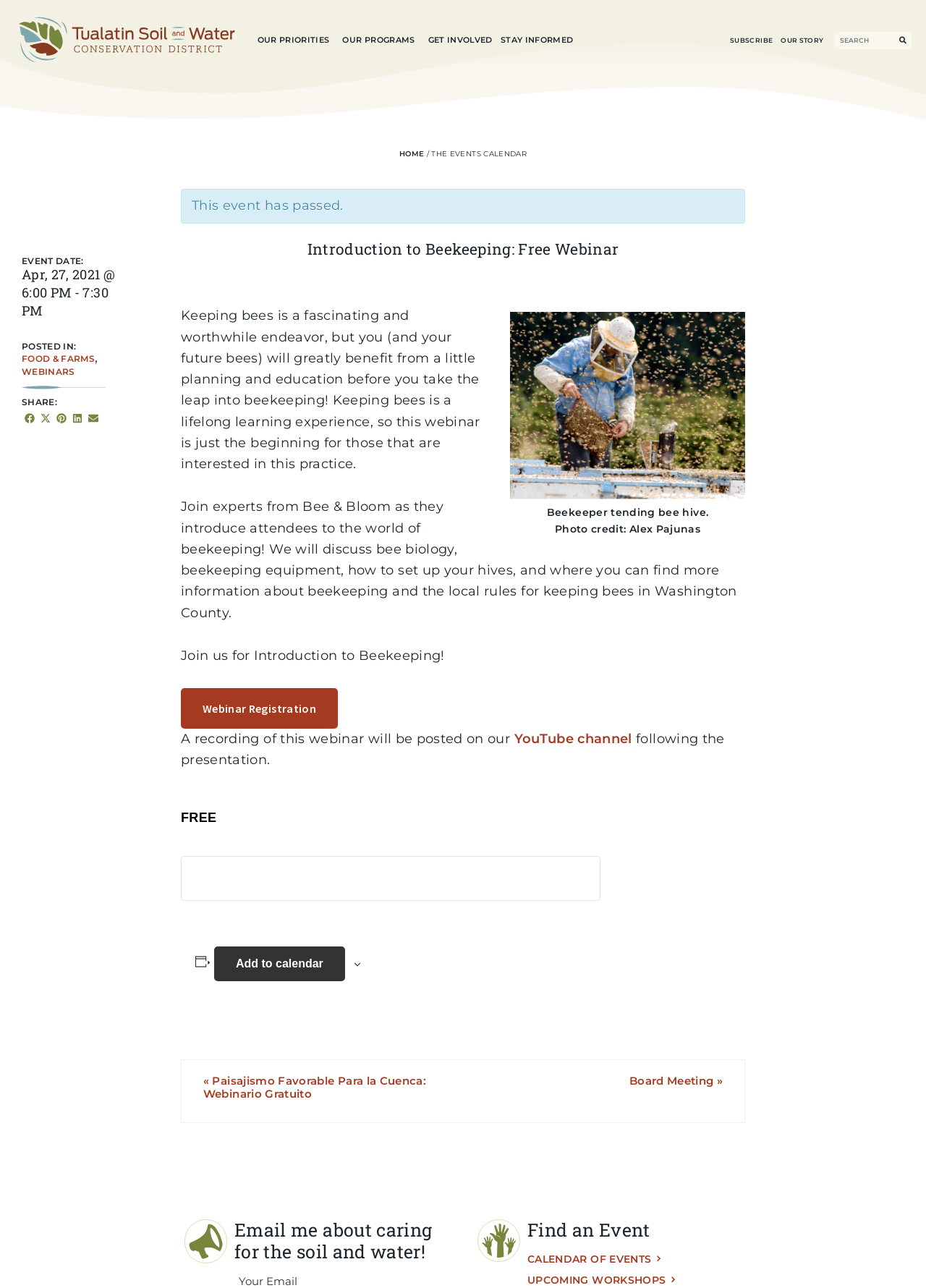Refer to the screenshot and give an in-depth answer to this question: What is the organization hosting the webinar?

I determined the answer by looking at the logo image and the surrounding text, which indicates that the webinar is hosted by the Tualatin Soil and Water Conservation District.